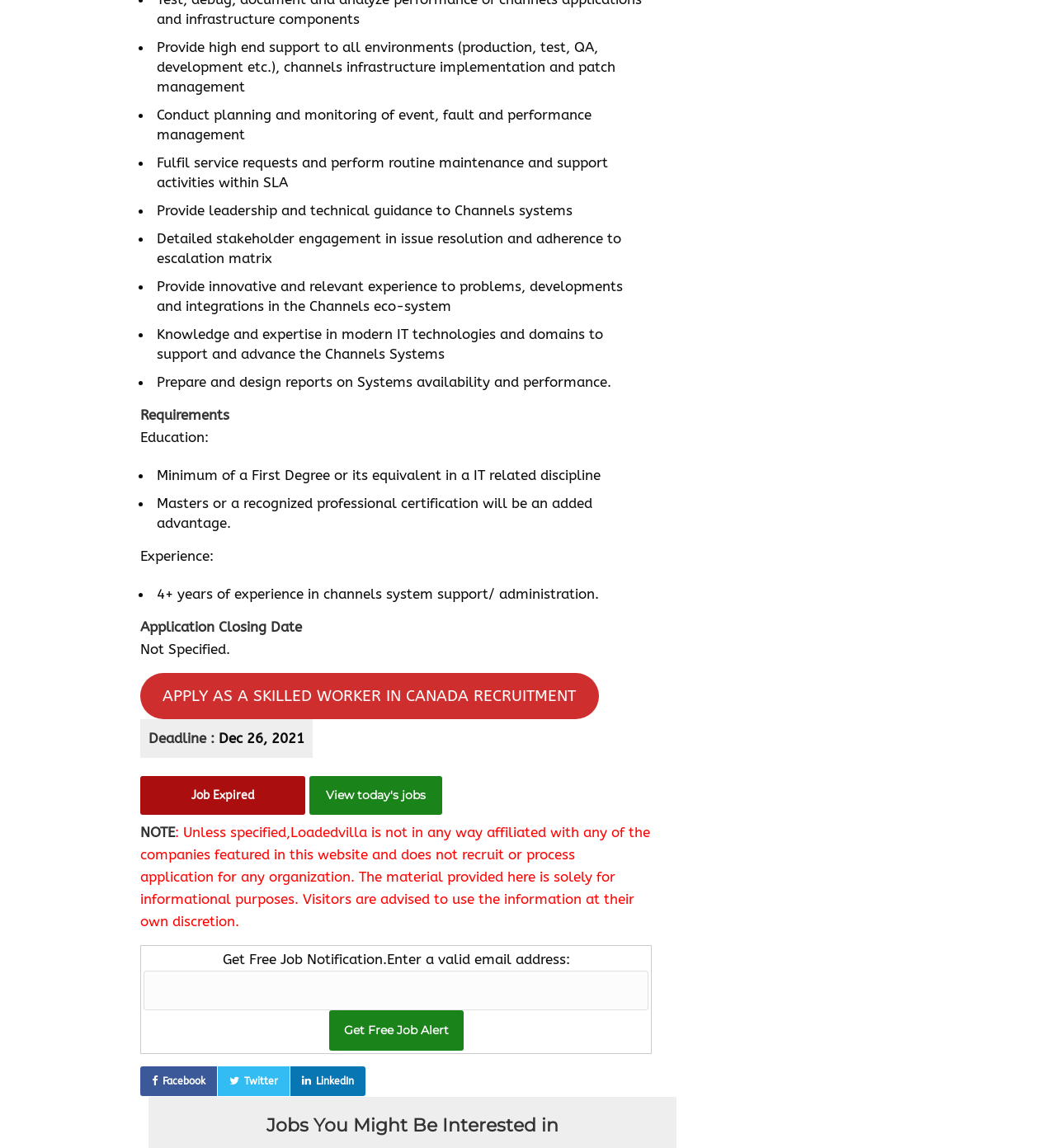Provide the bounding box coordinates for the specified HTML element described in this description: "View today's jobs". The coordinates should be four float numbers ranging from 0 to 1, in the format [left, top, right, bottom].

[0.293, 0.676, 0.419, 0.71]